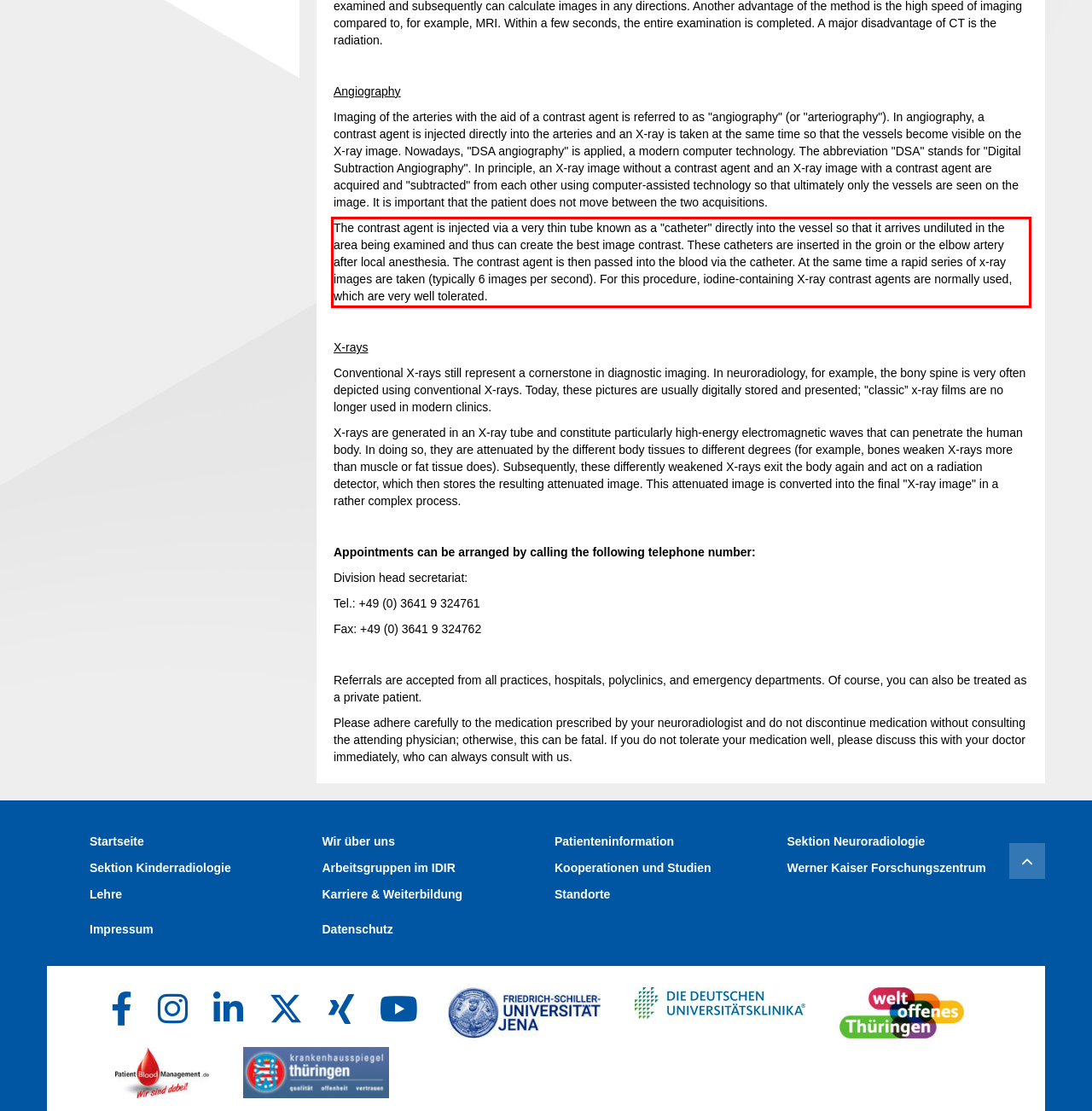Using OCR, extract the text content found within the red bounding box in the given webpage screenshot.

The contrast agent is injected via a very thin tube known as a "catheter" directly into the vessel so that it arrives undiluted in the area being examined and thus can create the best image contrast. These catheters are inserted in the groin or the elbow artery after local anesthesia. The contrast agent is then passed into the blood via the catheter. At the same time a rapid series of x-ray images are taken (typically 6 images per second). For this procedure, iodine-containing X-ray contrast agents are normally used, which are very well tolerated.